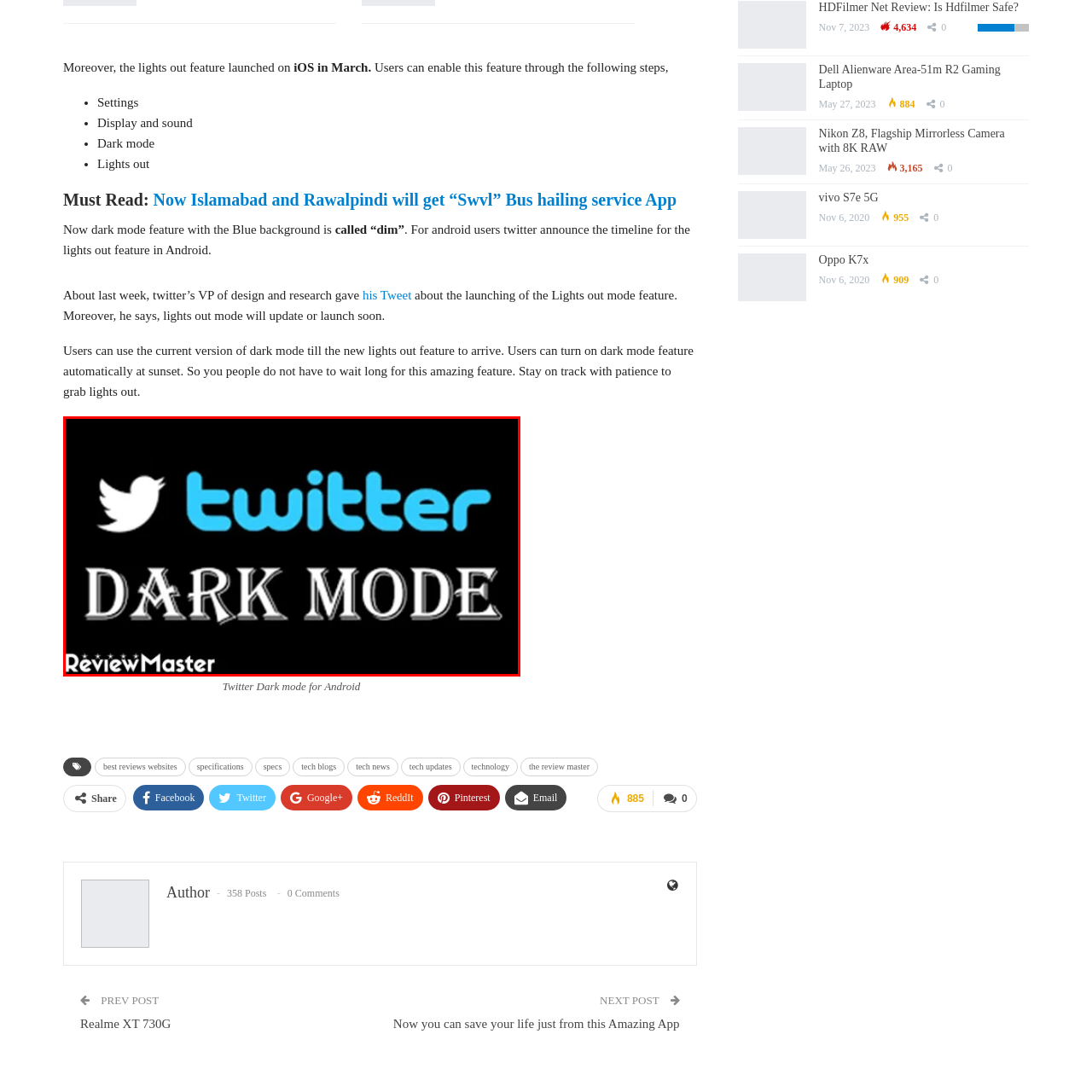What is the background color of the image?
Study the image within the red bounding box and deliver a detailed answer.

The backdrop is a striking black, enhancing the text's visibility and aesthetic impact, which means the background color of the image is black.